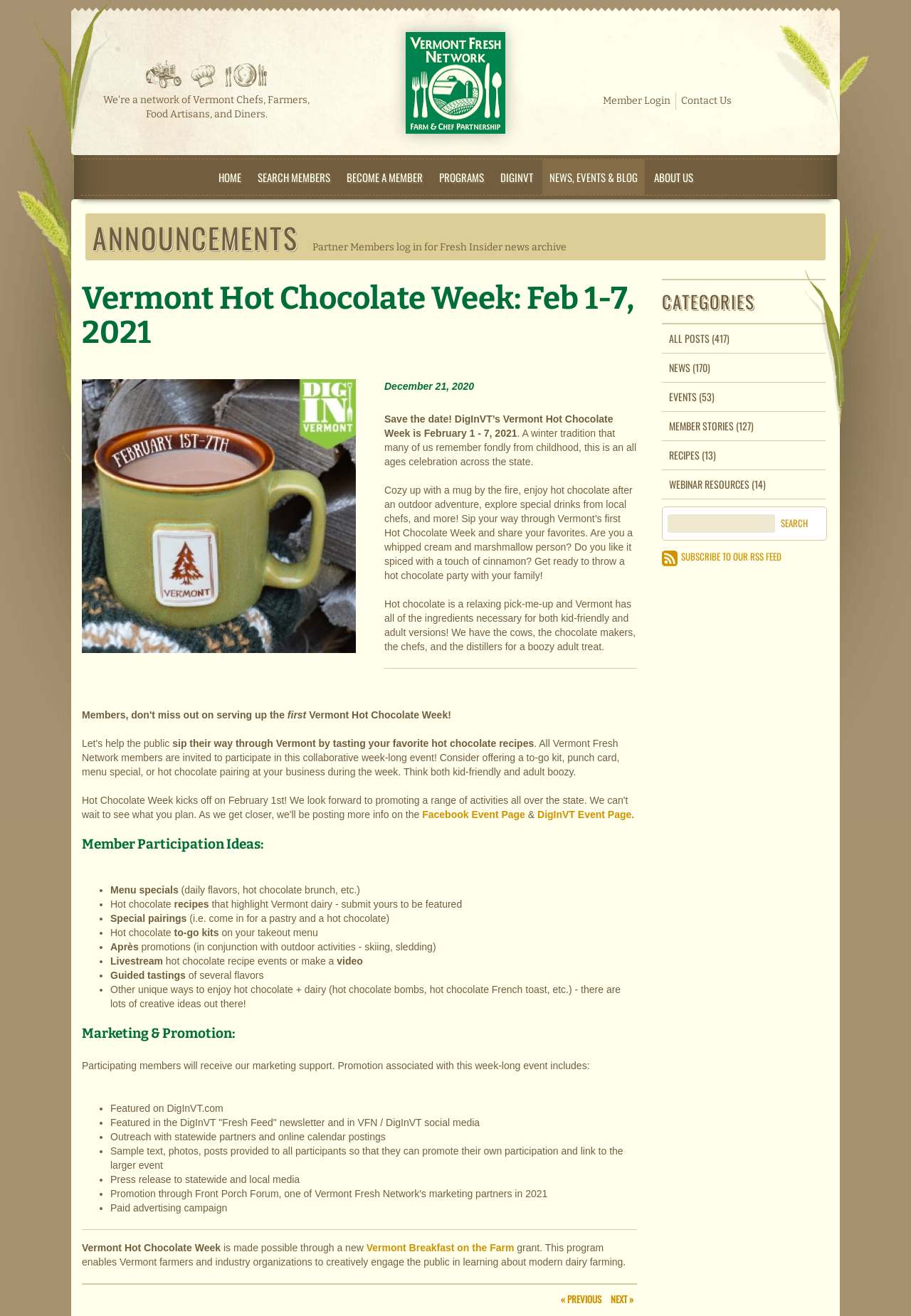What is the name of the organization behind the event?
Please ensure your answer to the question is detailed and covers all necessary aspects.

The name of the organization is mentioned in the top navigation bar as 'Vermont Fresh Network', and it's also mentioned in the text as the organizer of the event.